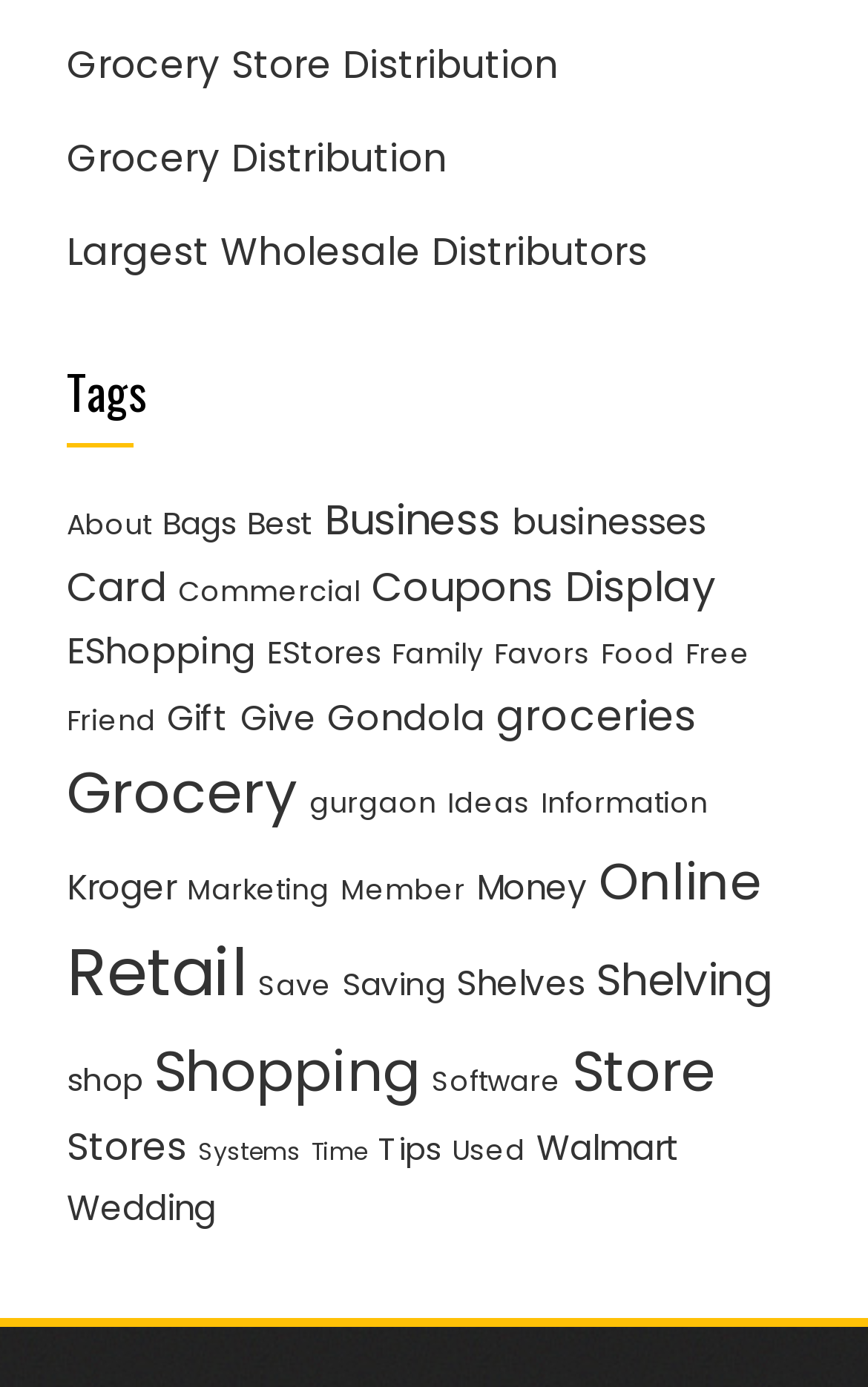Find the bounding box coordinates of the element's region that should be clicked in order to follow the given instruction: "Read about London’s Admiralty Arch getting a digital facelift". The coordinates should consist of four float numbers between 0 and 1, i.e., [left, top, right, bottom].

None